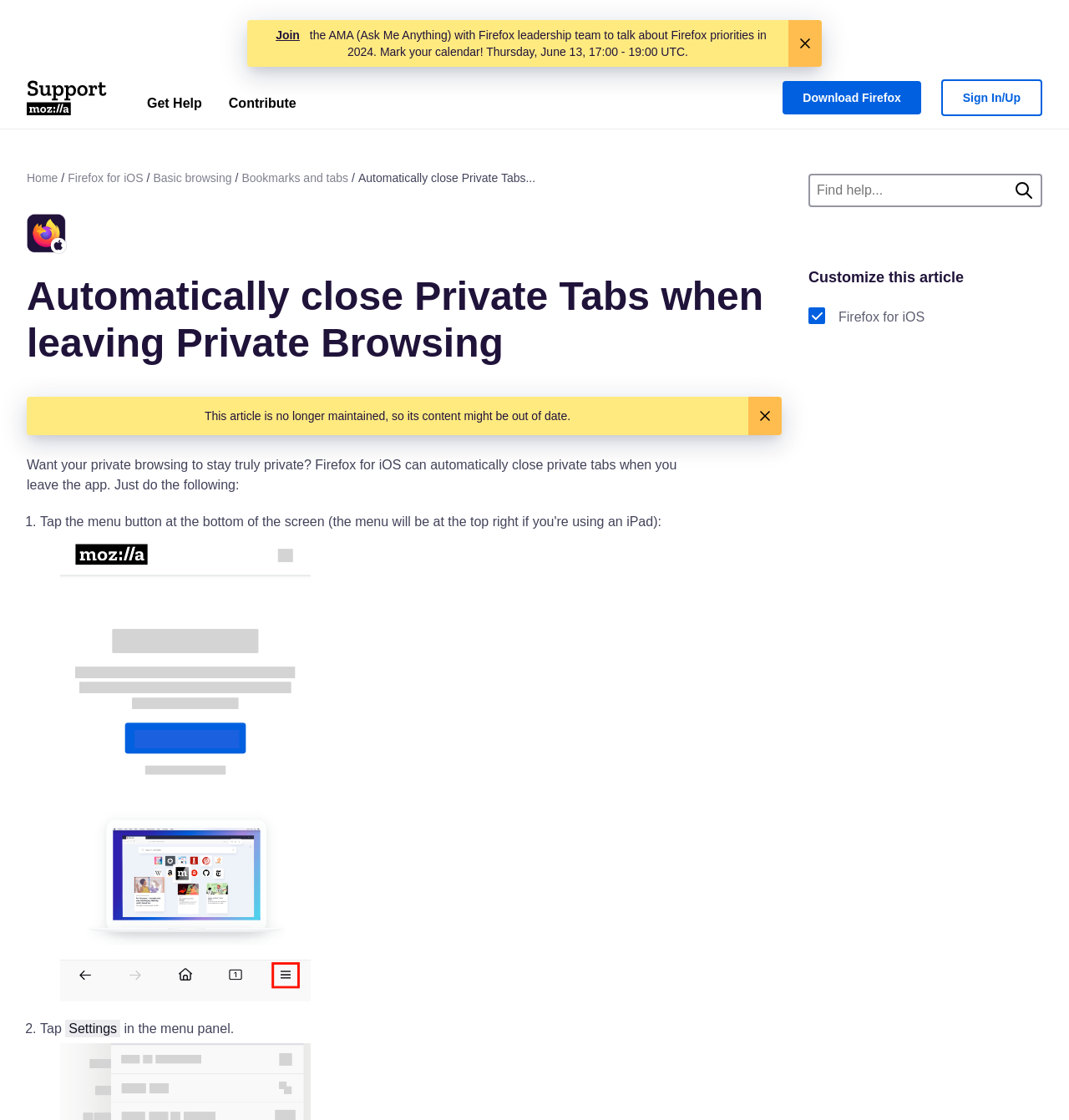Based on the description "Bookmarks and tabs", find the bounding box of the specified UI element.

[0.226, 0.151, 0.326, 0.167]